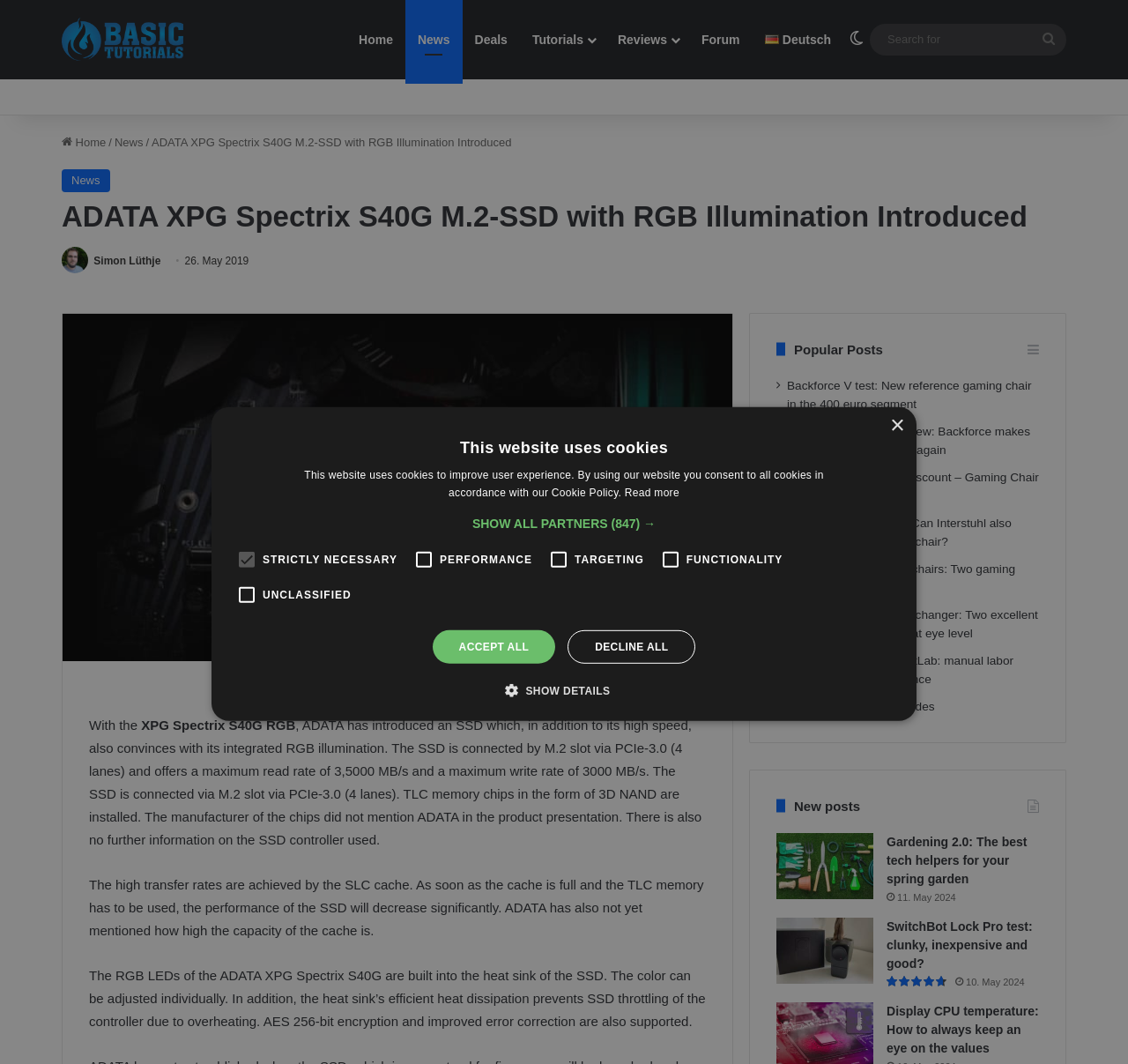Extract the primary header of the webpage and generate its text.

ADATA XPG Spectrix S40G M.2-SSD with RGB Illumination Introduced